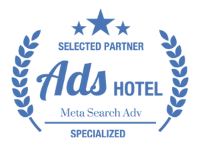Generate a comprehensive description of the image.

The image features a badge or emblem representing a partnership designation. It prominently displays the text "Selected Partner" at the top, indicating a recognition or affiliation with a program or initiative. Below this, the name "Ads HOTEL" is featured in a stylized font, suggesting a focus on advertisements in the hospitality sector. Accompanying this name are the terms "Meta Search Adv," likely denoting a specialization in meta search advertising strategies. The design is accentuated by decorative elements such as stars and laurel leaves, which symbolize achievement and excellence. Overall, the badge conveys a sense of professionalism and credibility in the field of advertising, particularly for hotels and related businesses.